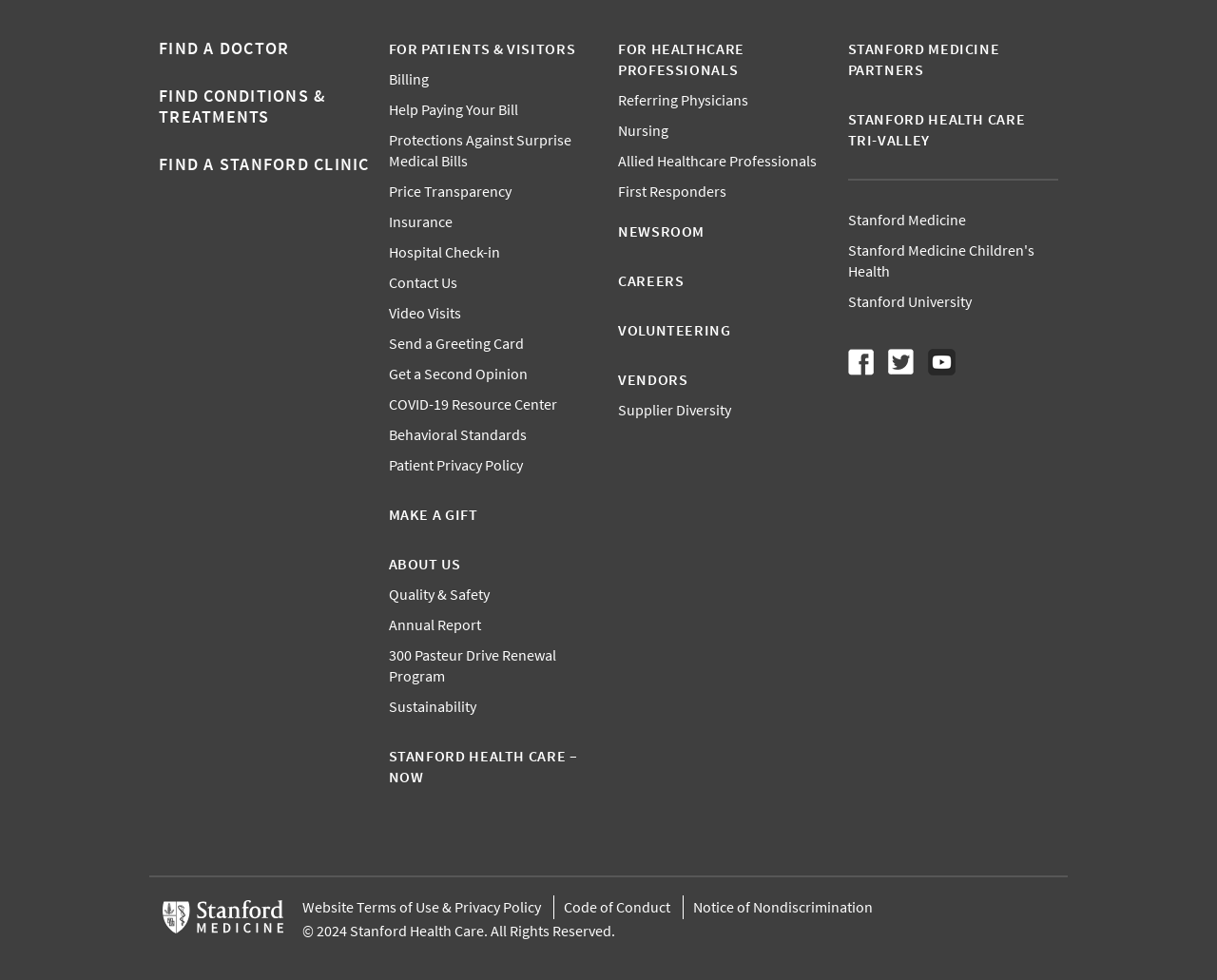Identify the bounding box of the HTML element described as: "Stanford Health Care Tri-Valley".

[0.696, 0.112, 0.842, 0.152]